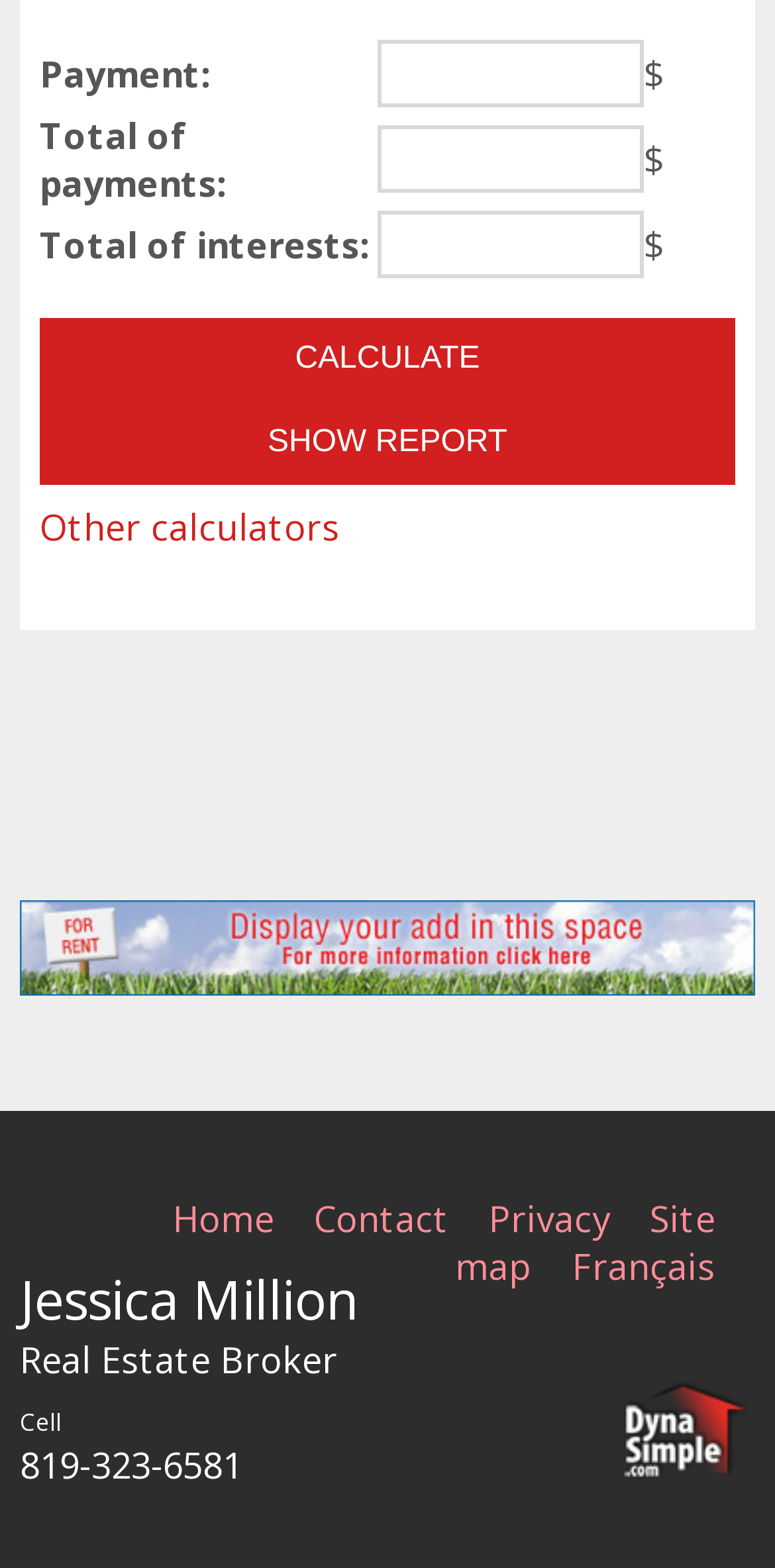Locate the bounding box coordinates of the clickable region necessary to complete the following instruction: "Visit Other calculators". Provide the coordinates in the format of four float numbers between 0 and 1, i.e., [left, top, right, bottom].

[0.051, 0.321, 0.438, 0.352]